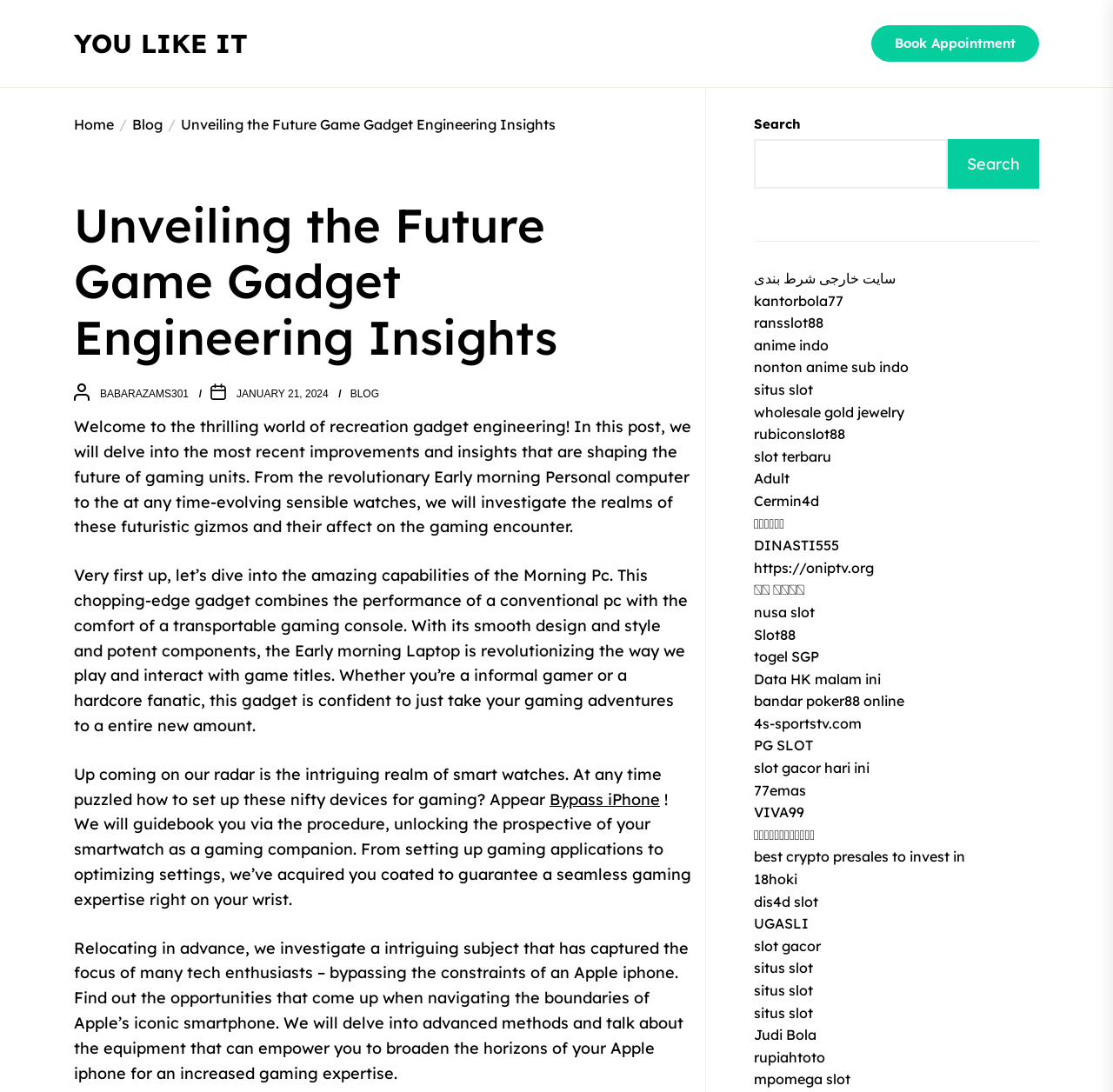Please determine the heading text of this webpage.

Unveiling the Future Game Gadget Engineering Insights